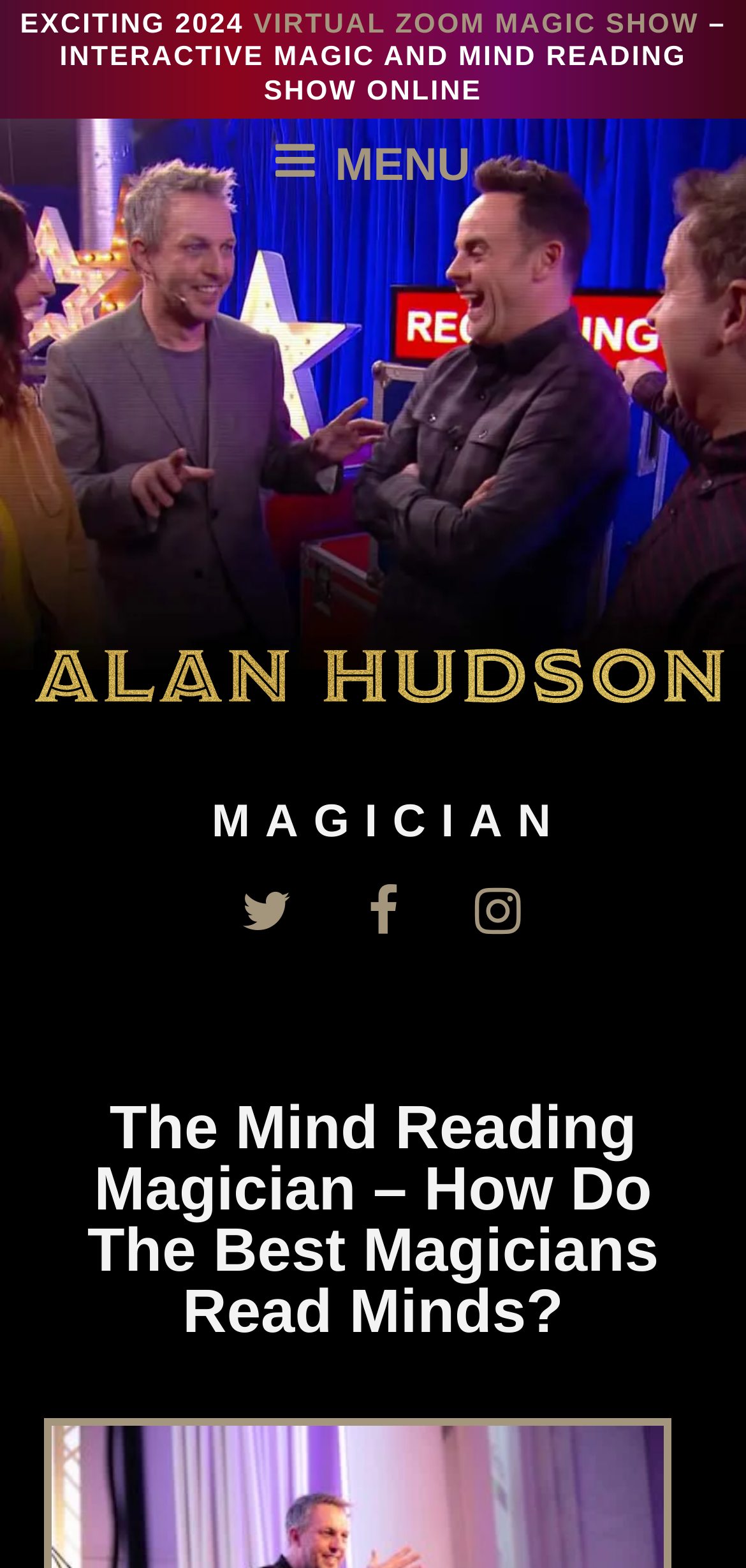Give a short answer using one word or phrase for the question:
What is the magician's name?

Alan Hudson